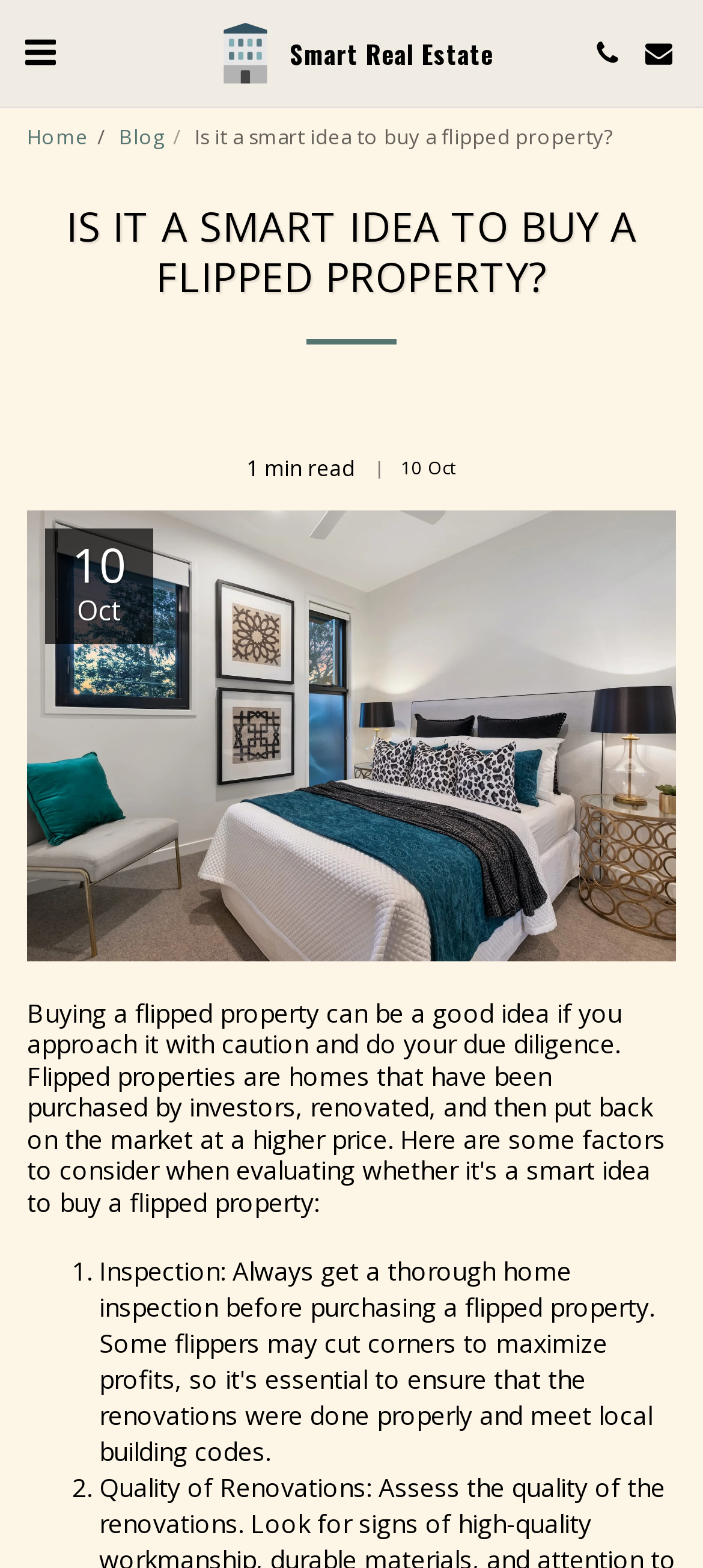Please give a succinct answer using a single word or phrase:
How many list markers are present?

2